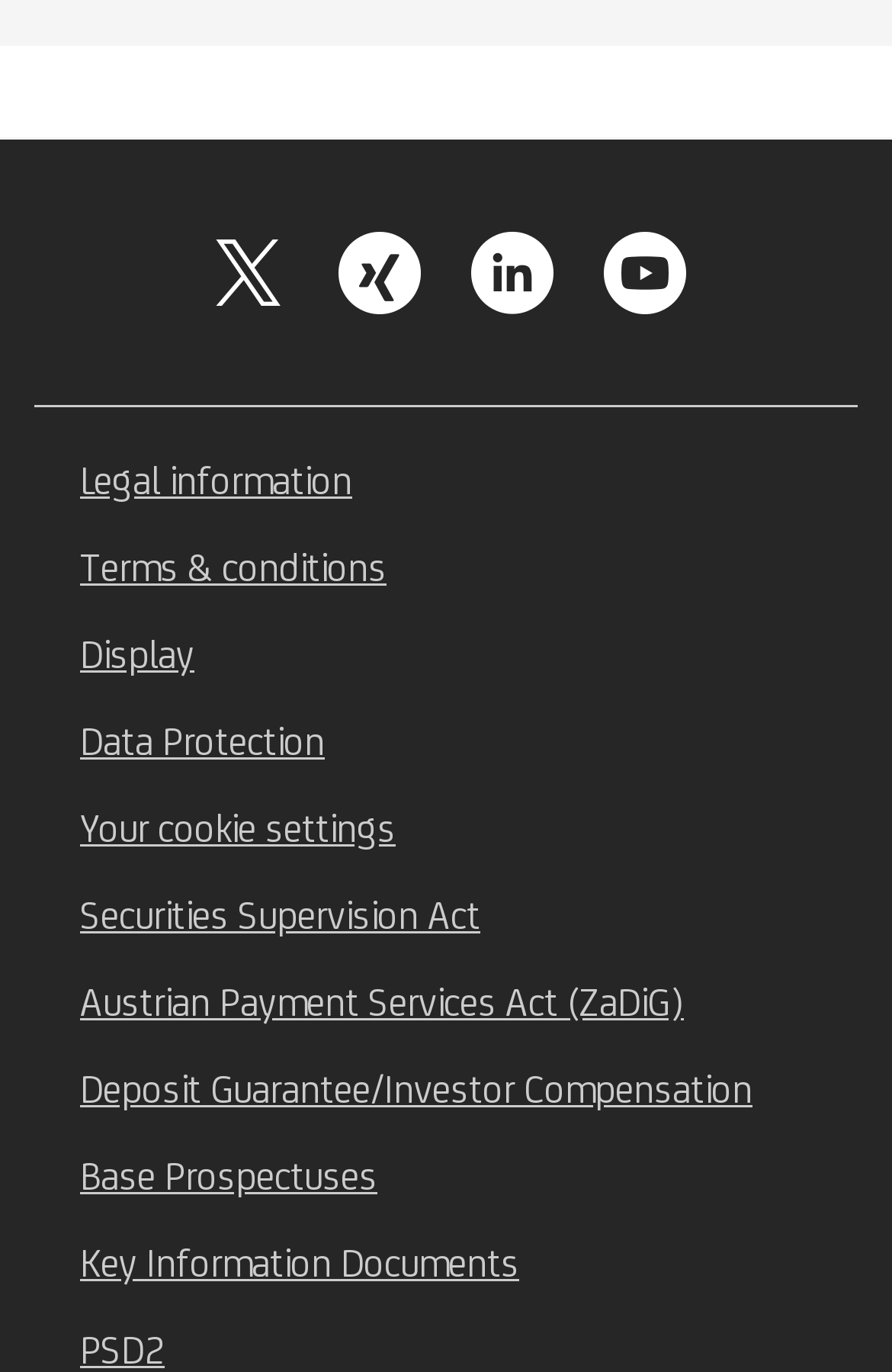Find the bounding box coordinates for the element described here: "Legal information".

[0.09, 0.333, 0.395, 0.366]